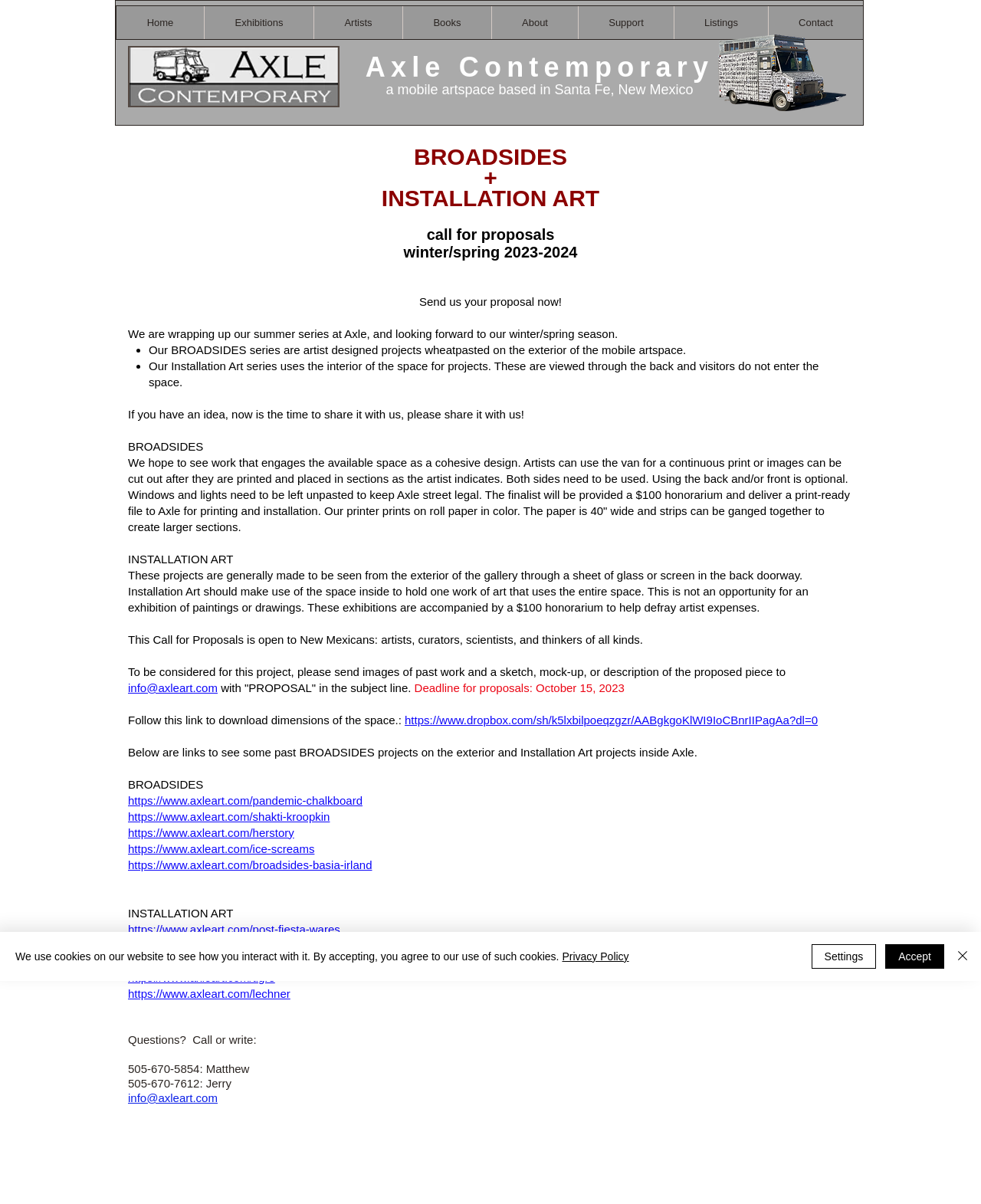Please identify the bounding box coordinates of the element I need to click to follow this instruction: "Download the dimensions of the space".

[0.413, 0.592, 0.834, 0.603]